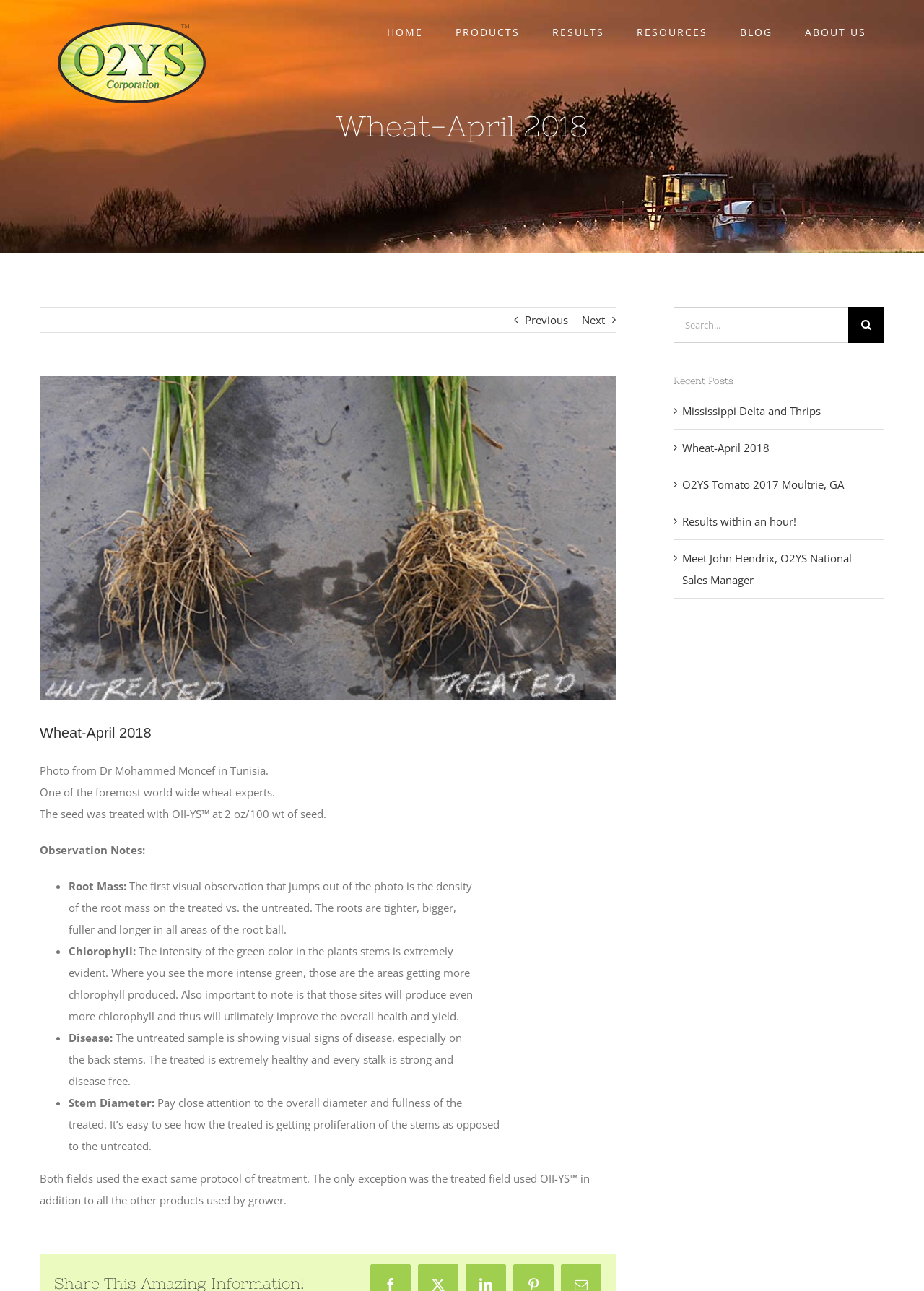Provide the bounding box coordinates of the area you need to click to execute the following instruction: "Go to Top".

[0.904, 0.696, 0.941, 0.716]